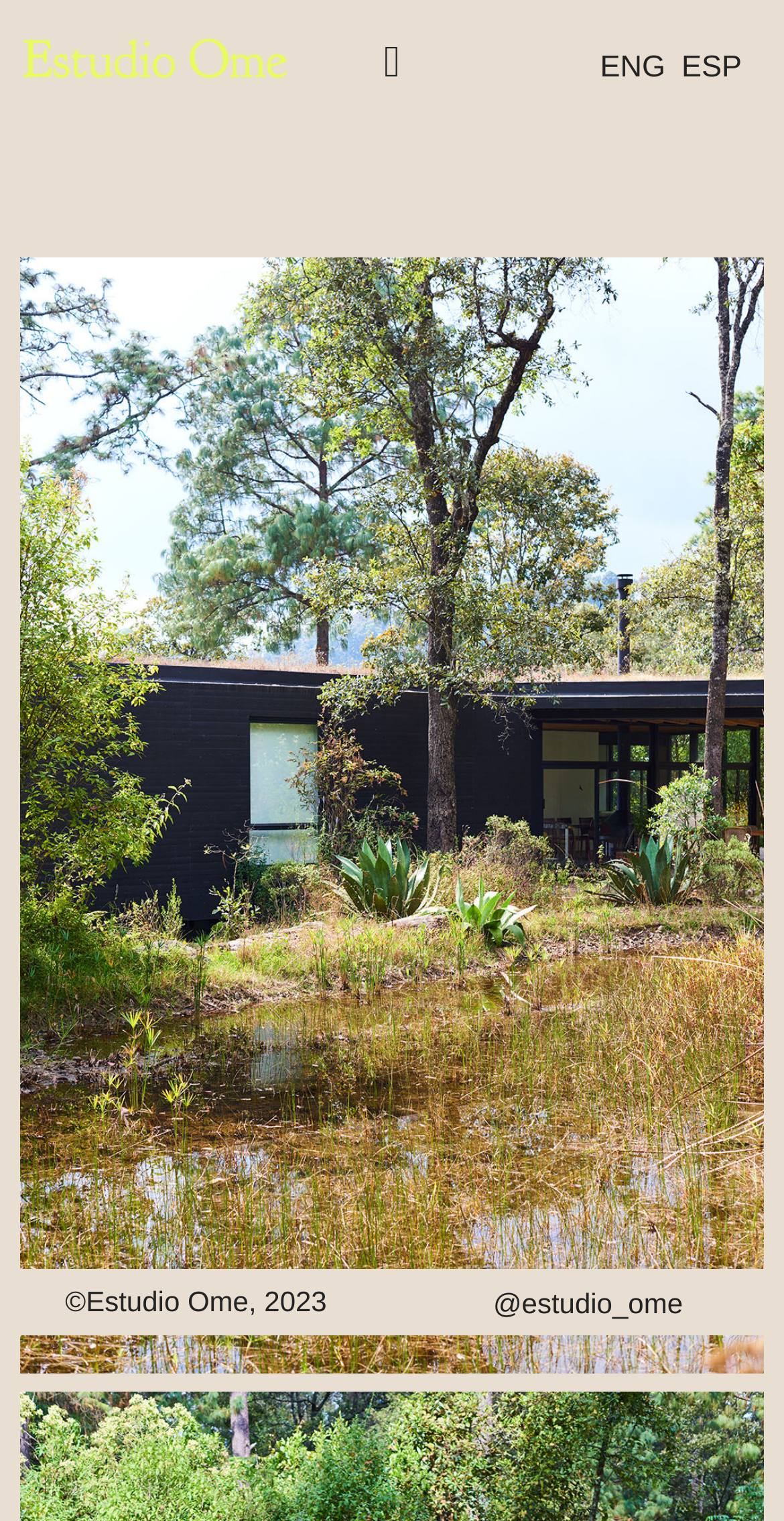What is the social media handle of Estudio Ome?
By examining the image, provide a one-word or phrase answer.

@estudio_ome